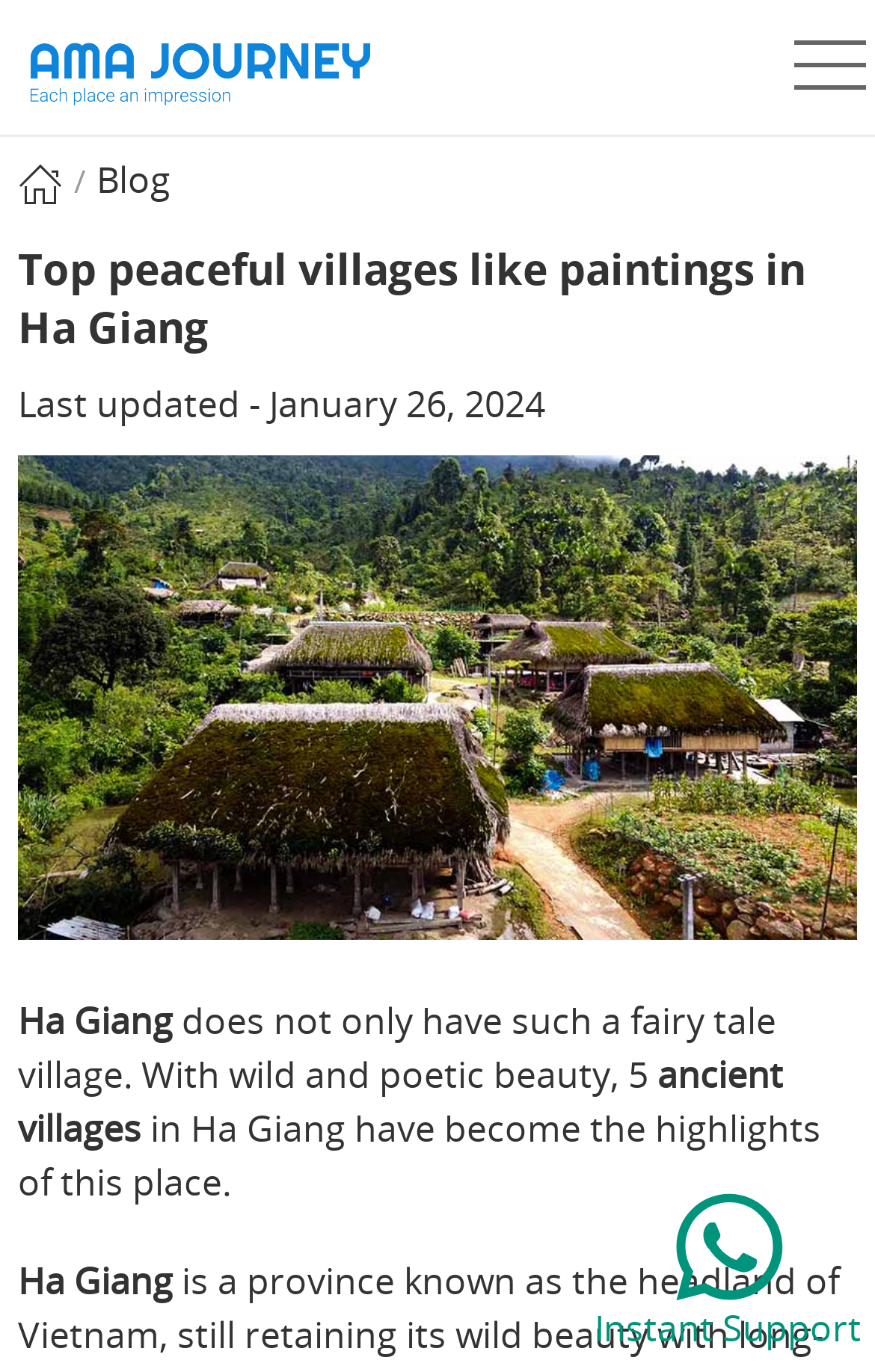What is the name of the village described?
Give a detailed and exhaustive answer to the question.

Based on the webpage content, specifically the heading 'Top peaceful villages like paintings in Ha Giang', it can be inferred that the village being described is Ha Giang.